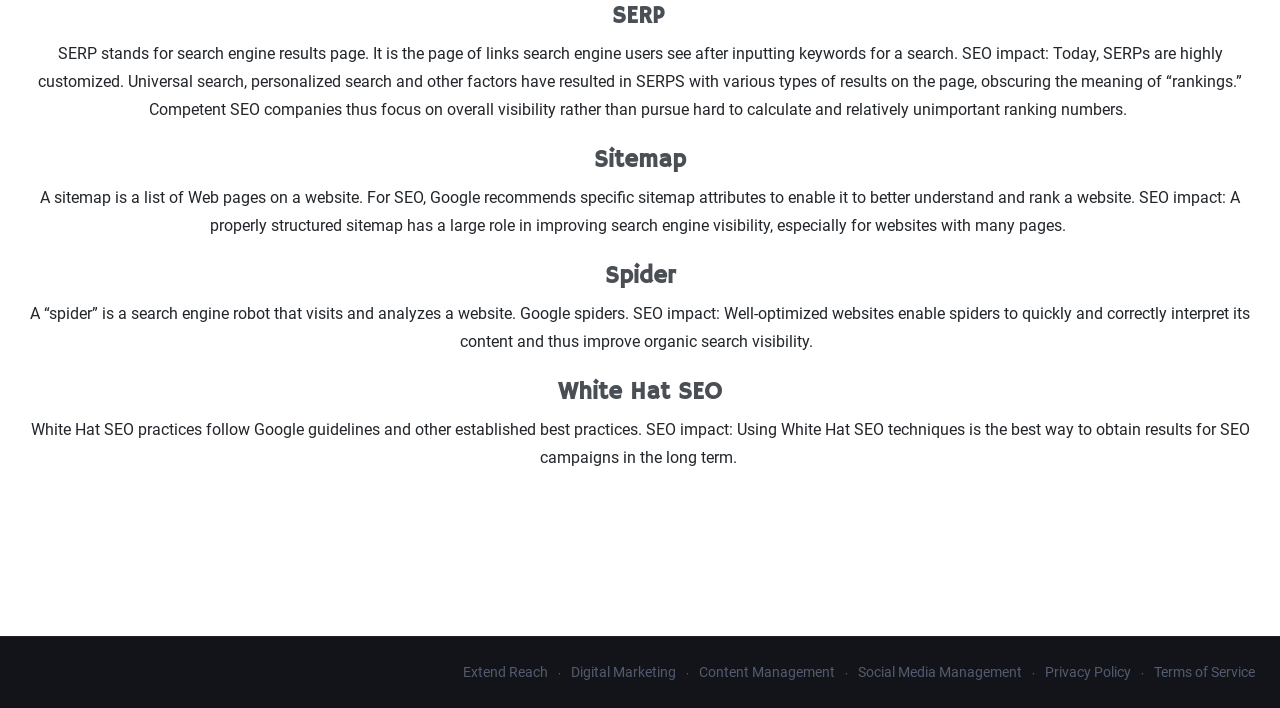What is White Hat SEO?
From the screenshot, provide a brief answer in one word or phrase.

Following Google guidelines